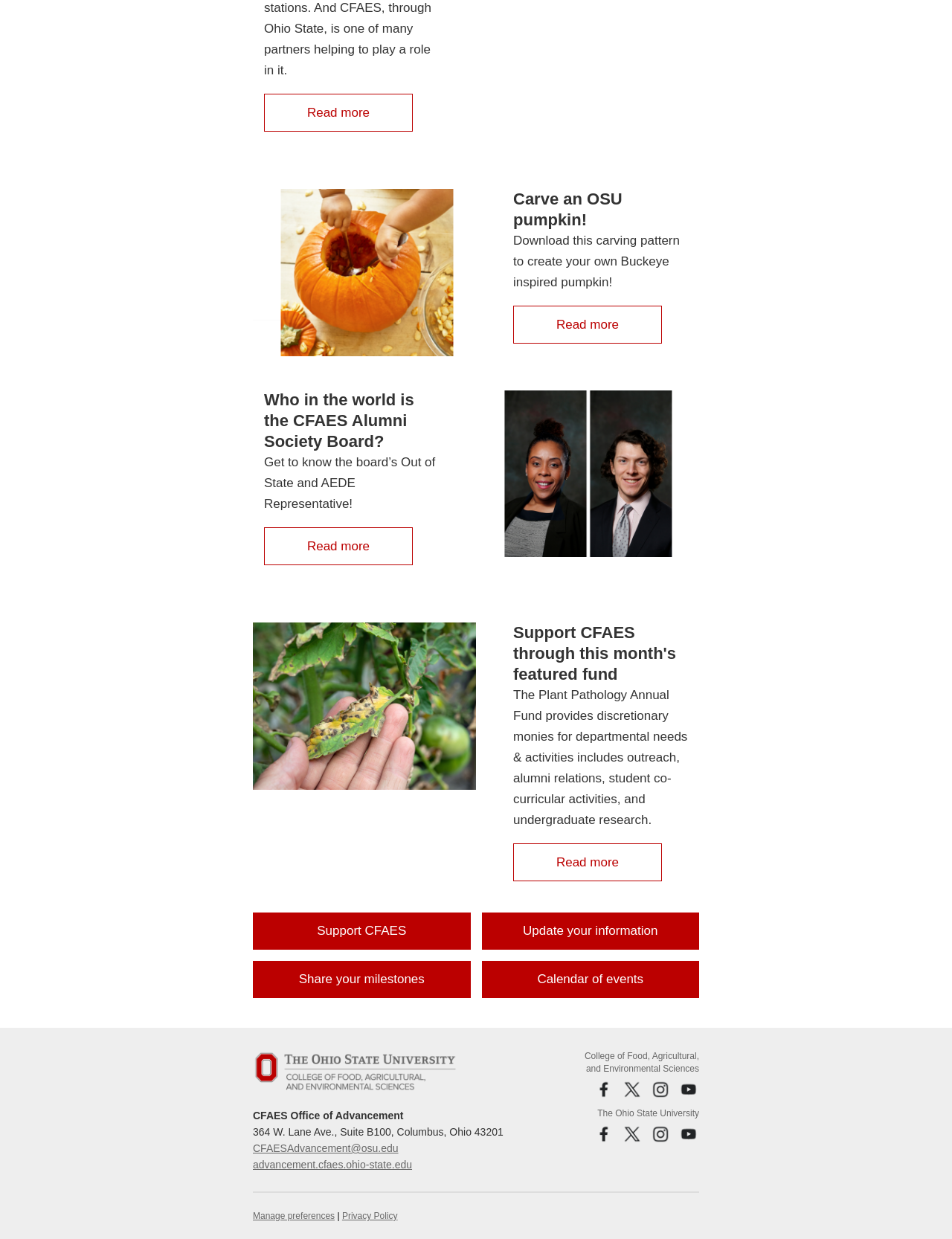What is the theme of the first section?
Please answer the question with as much detail as possible using the screenshot.

The first section of the webpage appears to be discussing carving an OSU pumpkin, with a heading that says 'Carve an OSU pumpkin!' and a description that provides instructions on how to download a carving pattern.